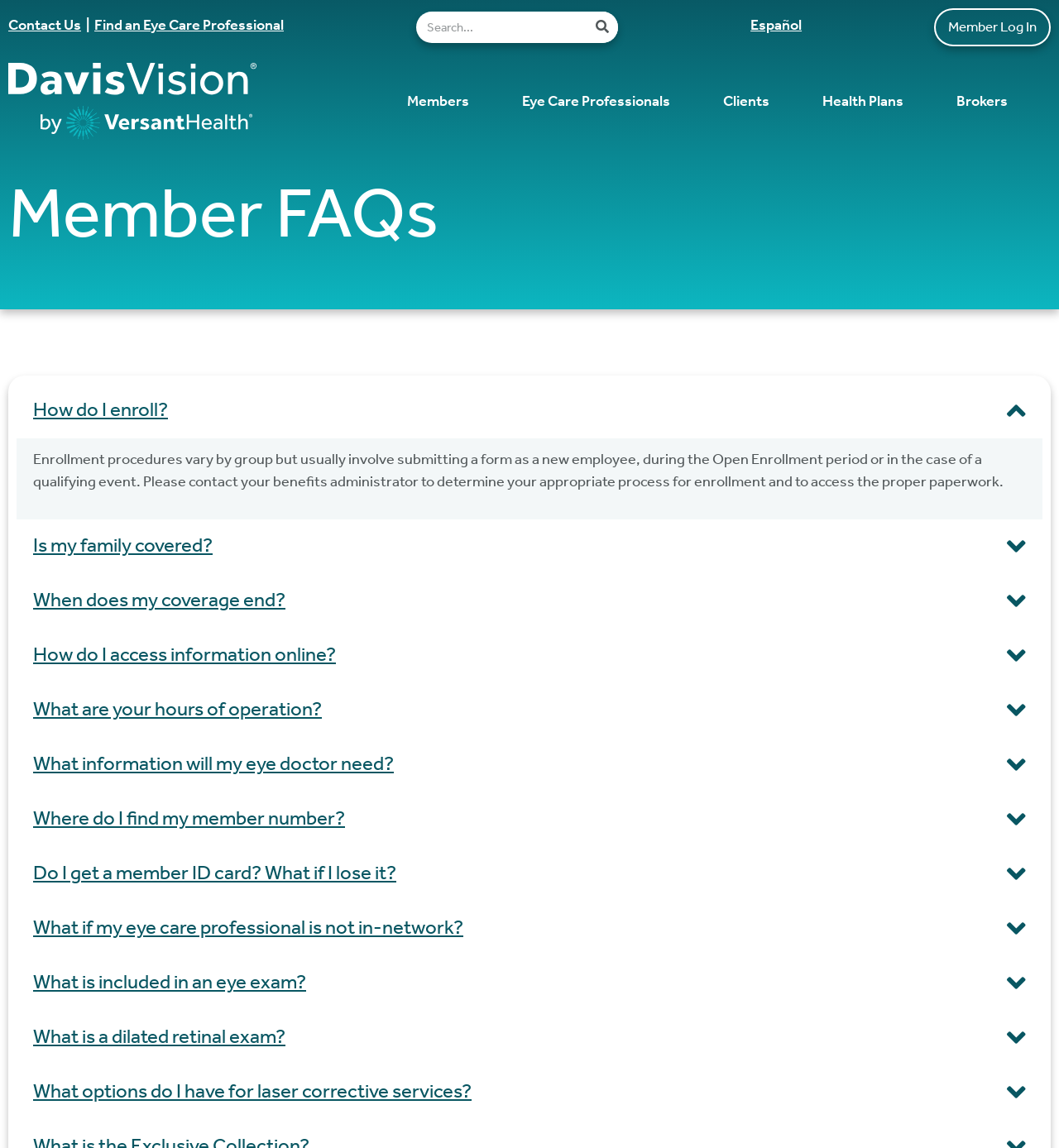Provide the bounding box coordinates of the HTML element this sentence describes: "When does my coverage end?". The bounding box coordinates consist of four float numbers between 0 and 1, i.e., [left, top, right, bottom].

[0.031, 0.517, 0.27, 0.534]